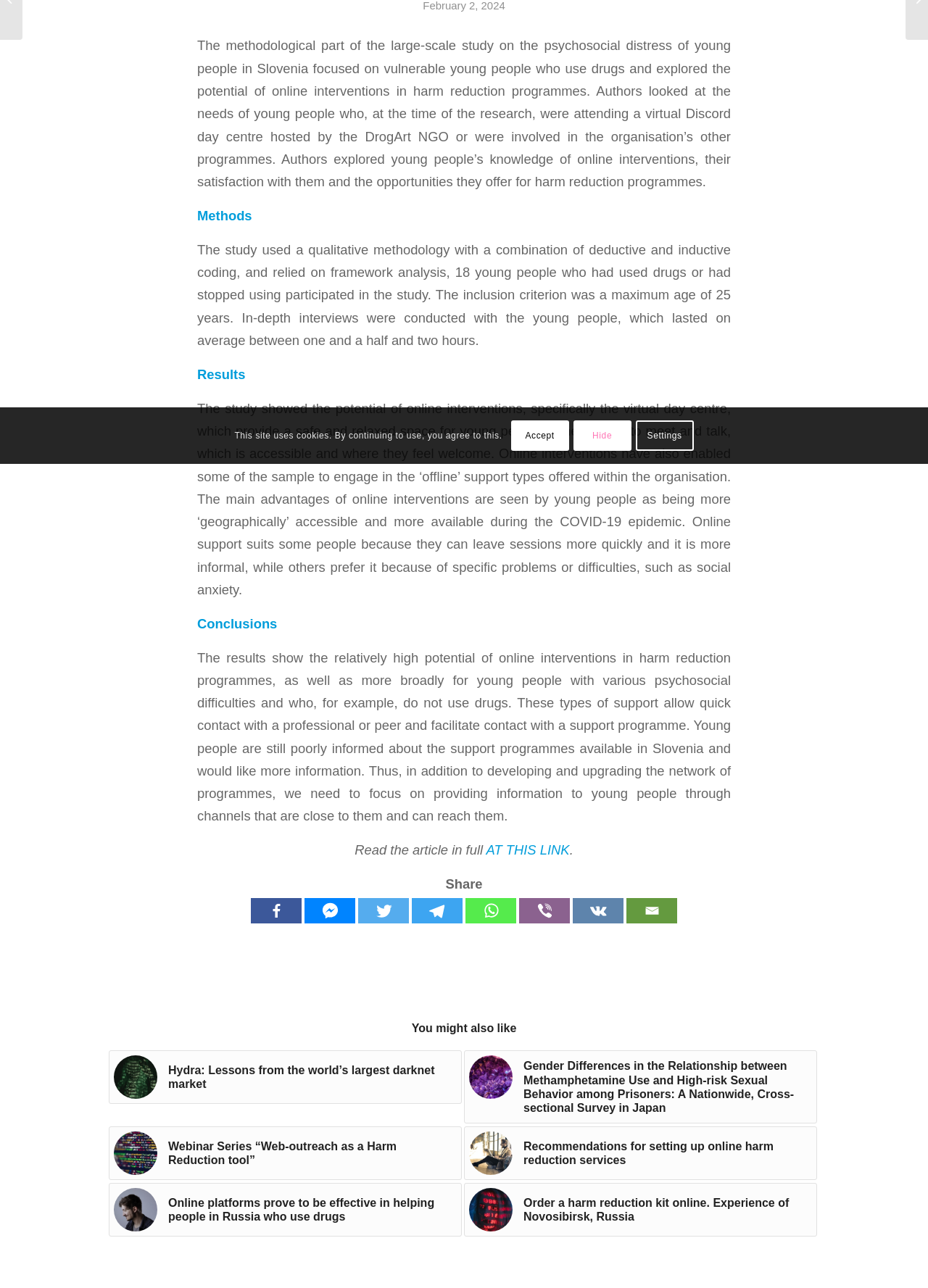Please specify the bounding box coordinates in the format (top-left x, top-left y, bottom-right x, bottom-right y), with all values as floating point numbers between 0 and 1. Identify the bounding box of the UI element described by: AT THIS LINK

[0.524, 0.654, 0.614, 0.666]